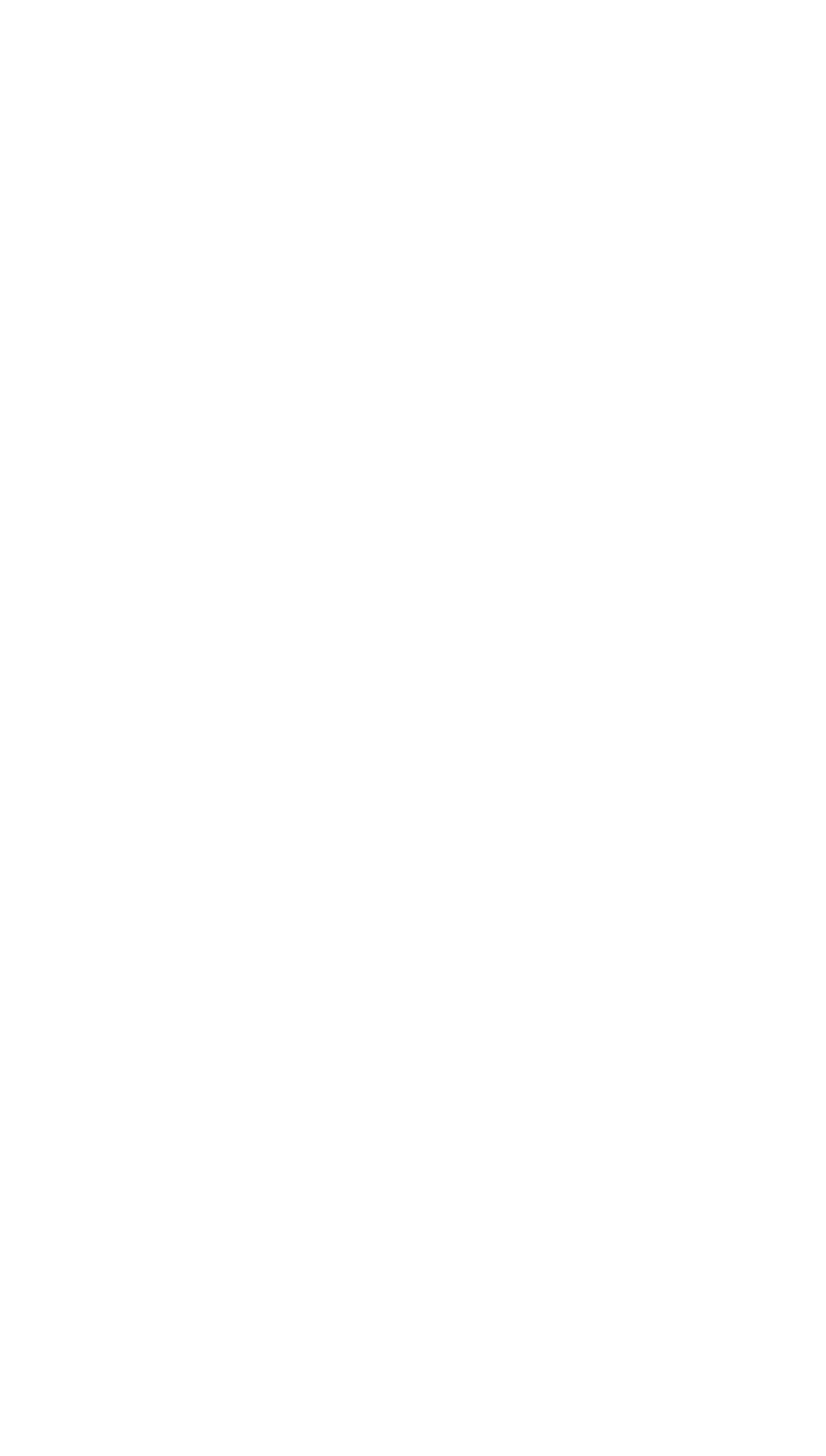Answer the question briefly using a single word or phrase: 
What is the last link in the 'O FIRMIE' section?

Nasze wartości